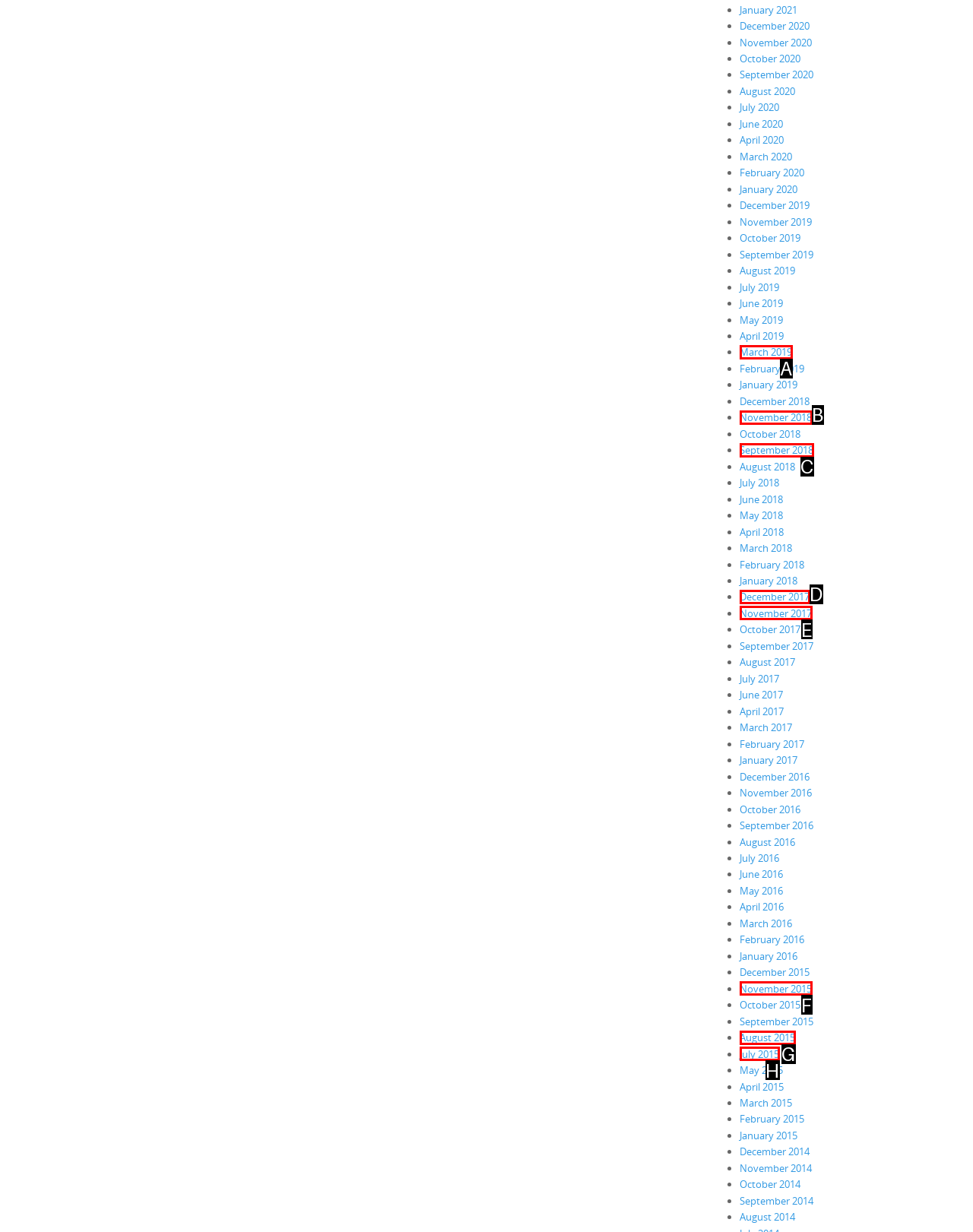Identify the letter that best matches this UI element description: November 2018
Answer with the letter from the given options.

B